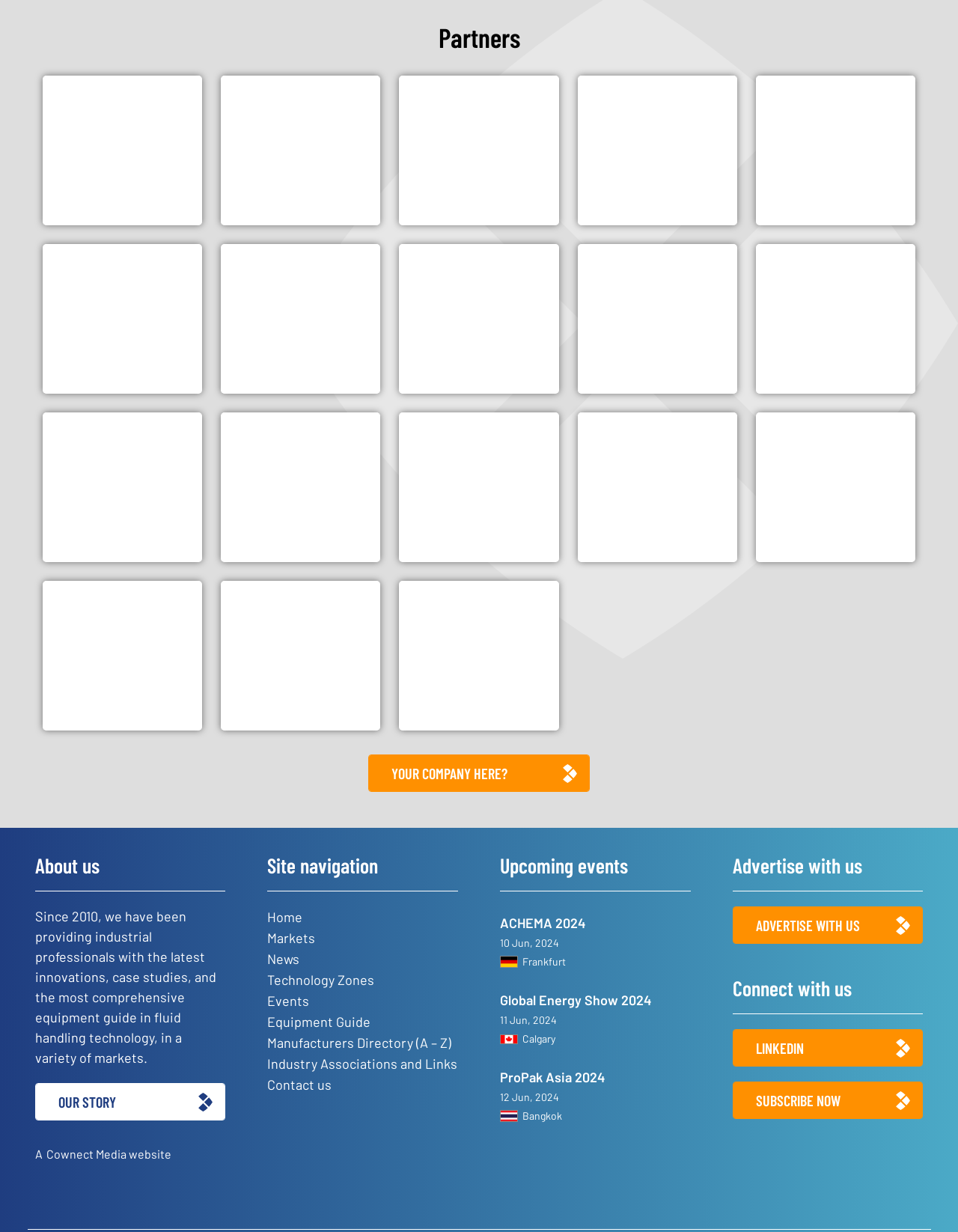What is the main topic of this webpage?
Can you offer a detailed and complete answer to this question?

The main topic of this webpage is 'Partners' as indicated by the heading 'Partners' at the top of the page.